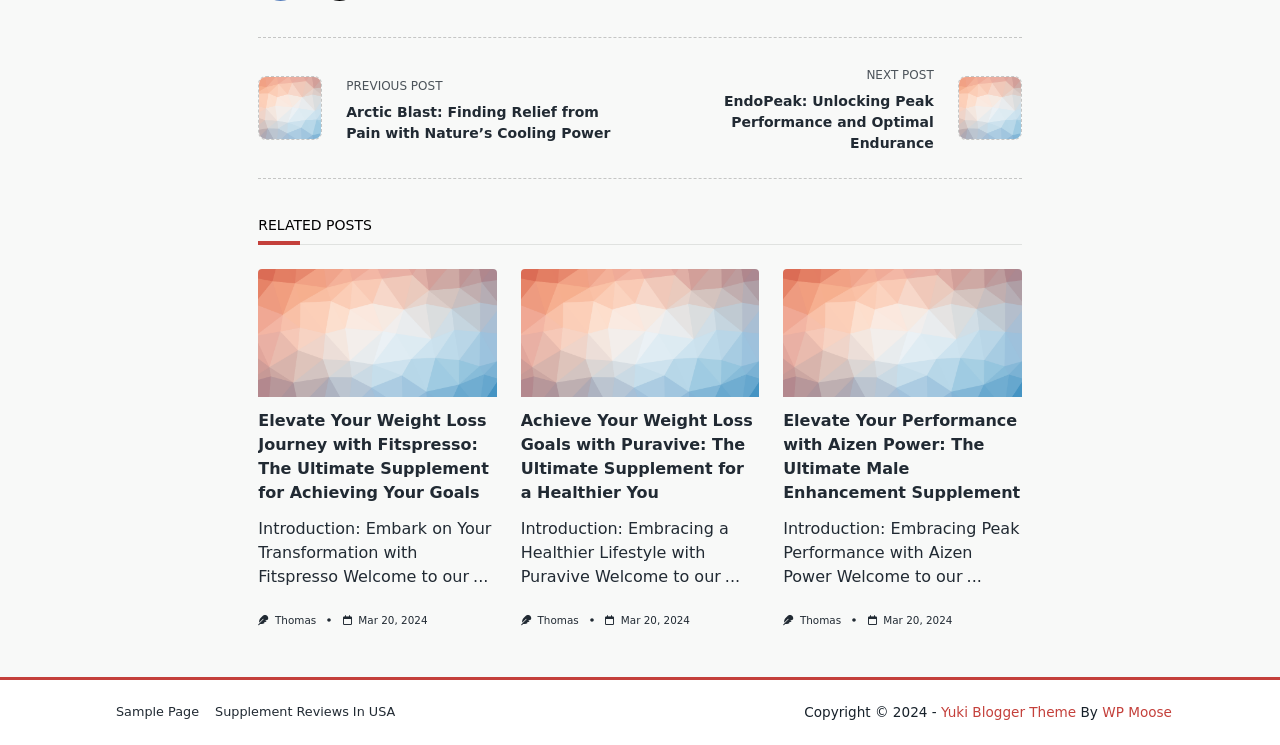Determine the bounding box coordinates for the clickable element to execute this instruction: "Read the article about Fitspresso". Provide the coordinates as four float numbers between 0 and 1, i.e., [left, top, right, bottom].

[0.202, 0.549, 0.388, 0.678]